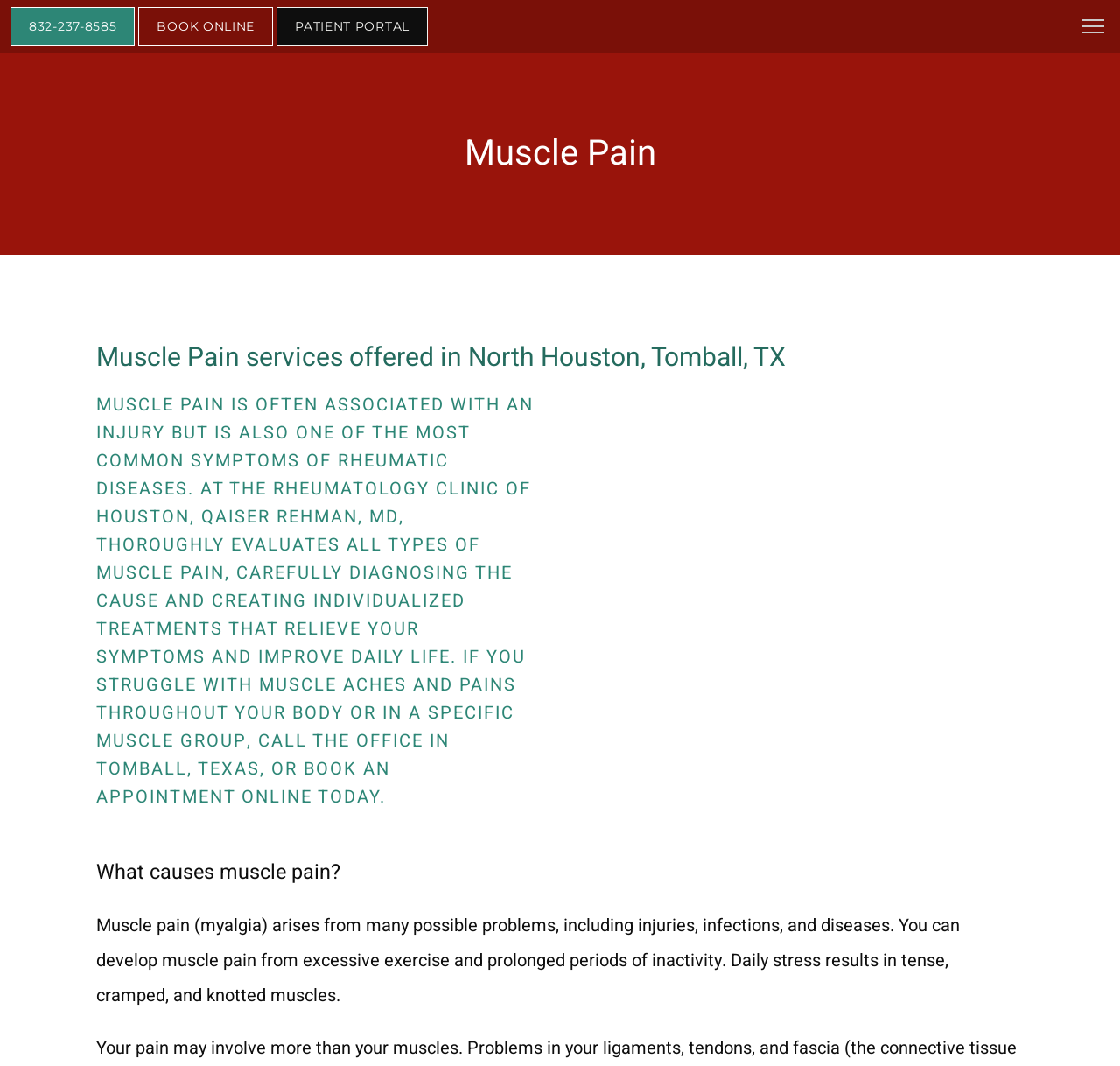Identify the bounding box coordinates for the element you need to click to achieve the following task: "Learn about the clinic through the ABOUT US link". Provide the bounding box coordinates as four float numbers between 0 and 1, in the form [left, top, right, bottom].

[0.234, 0.373, 0.309, 0.397]